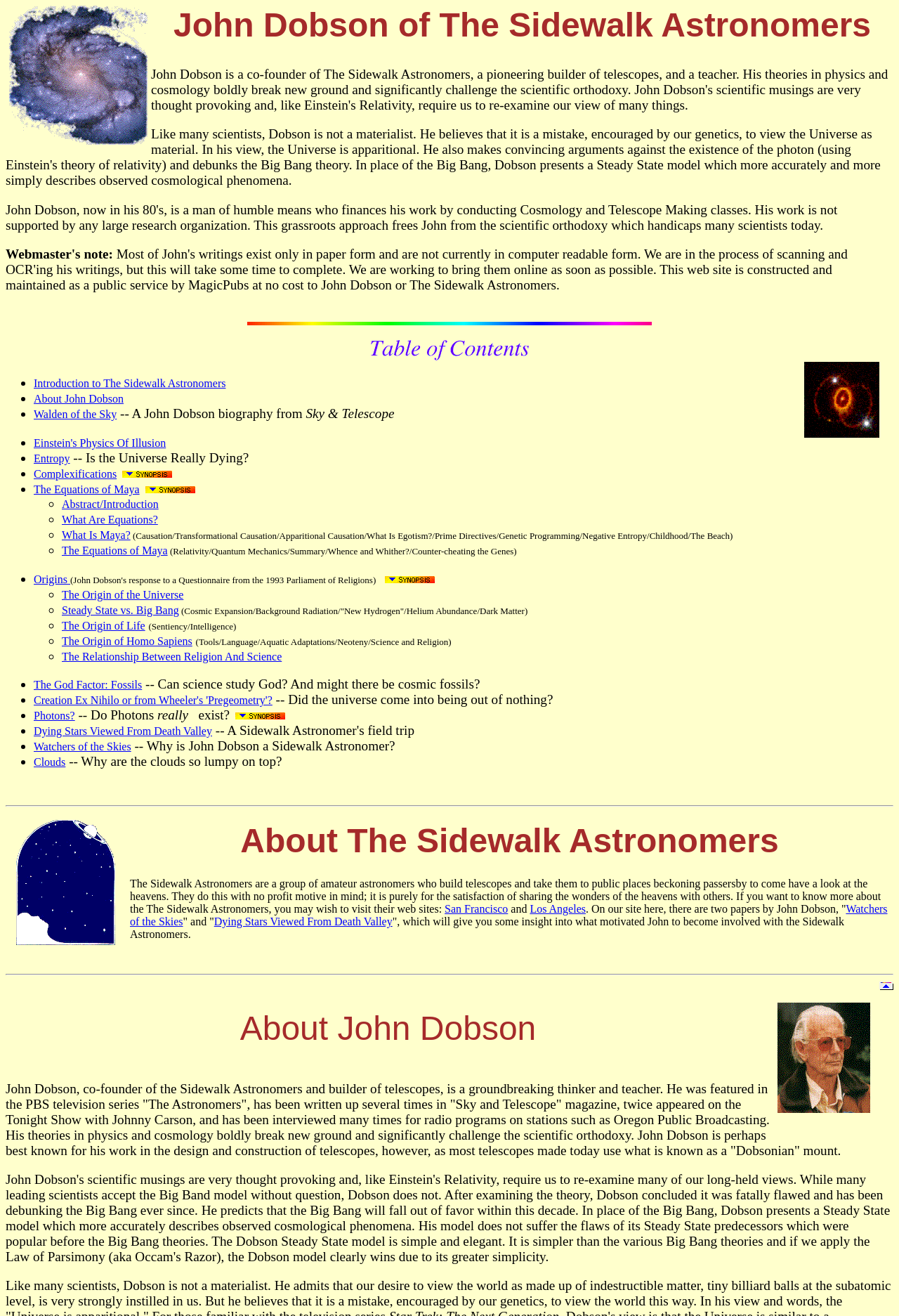Given the description of the UI element: "Entropy", predict the bounding box coordinates in the form of [left, top, right, bottom], with each value being a float between 0 and 1.

[0.038, 0.344, 0.078, 0.353]